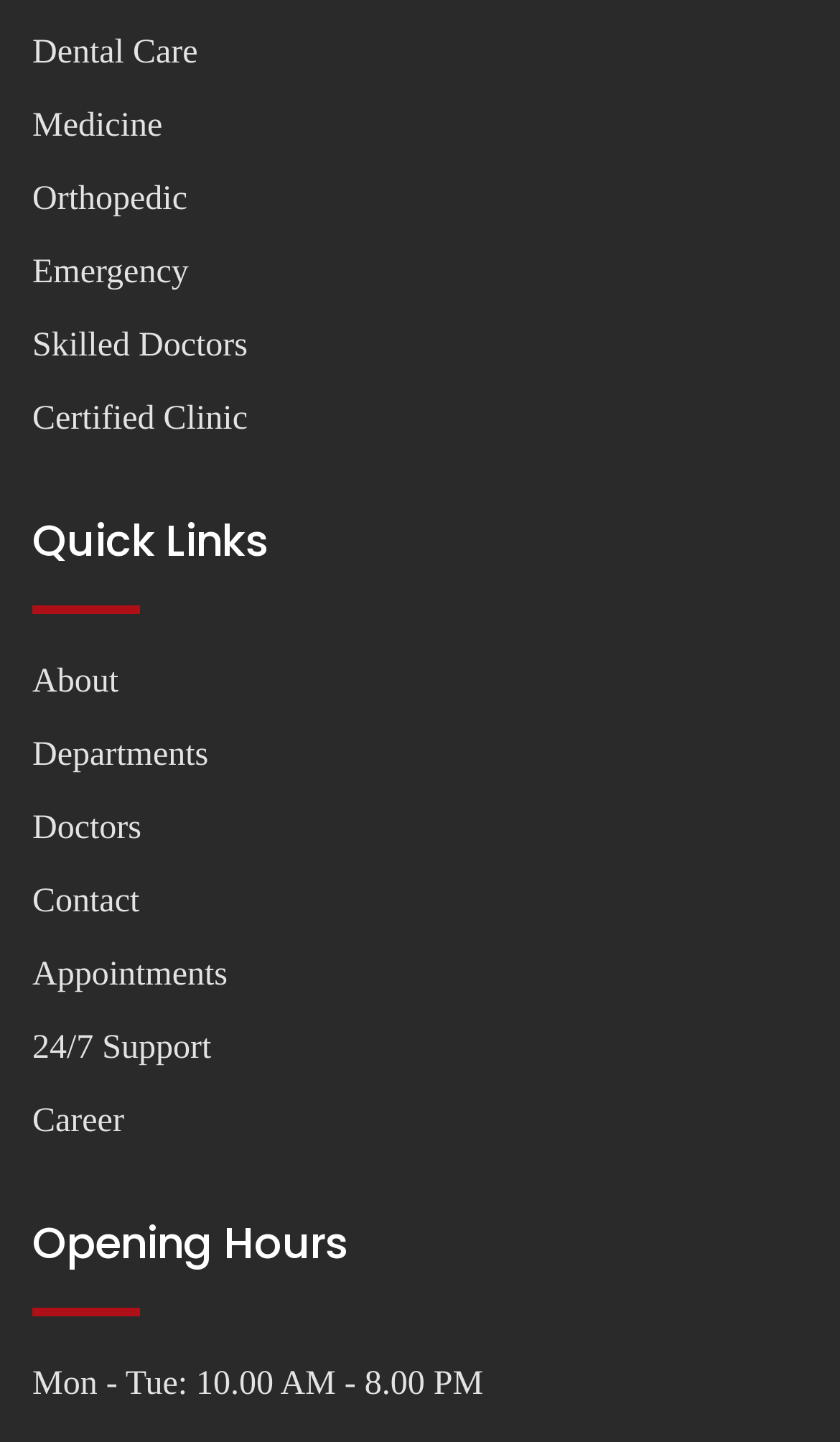Locate the coordinates of the bounding box for the clickable region that fulfills this instruction: "View Opening Hours".

[0.038, 0.841, 0.962, 0.913]